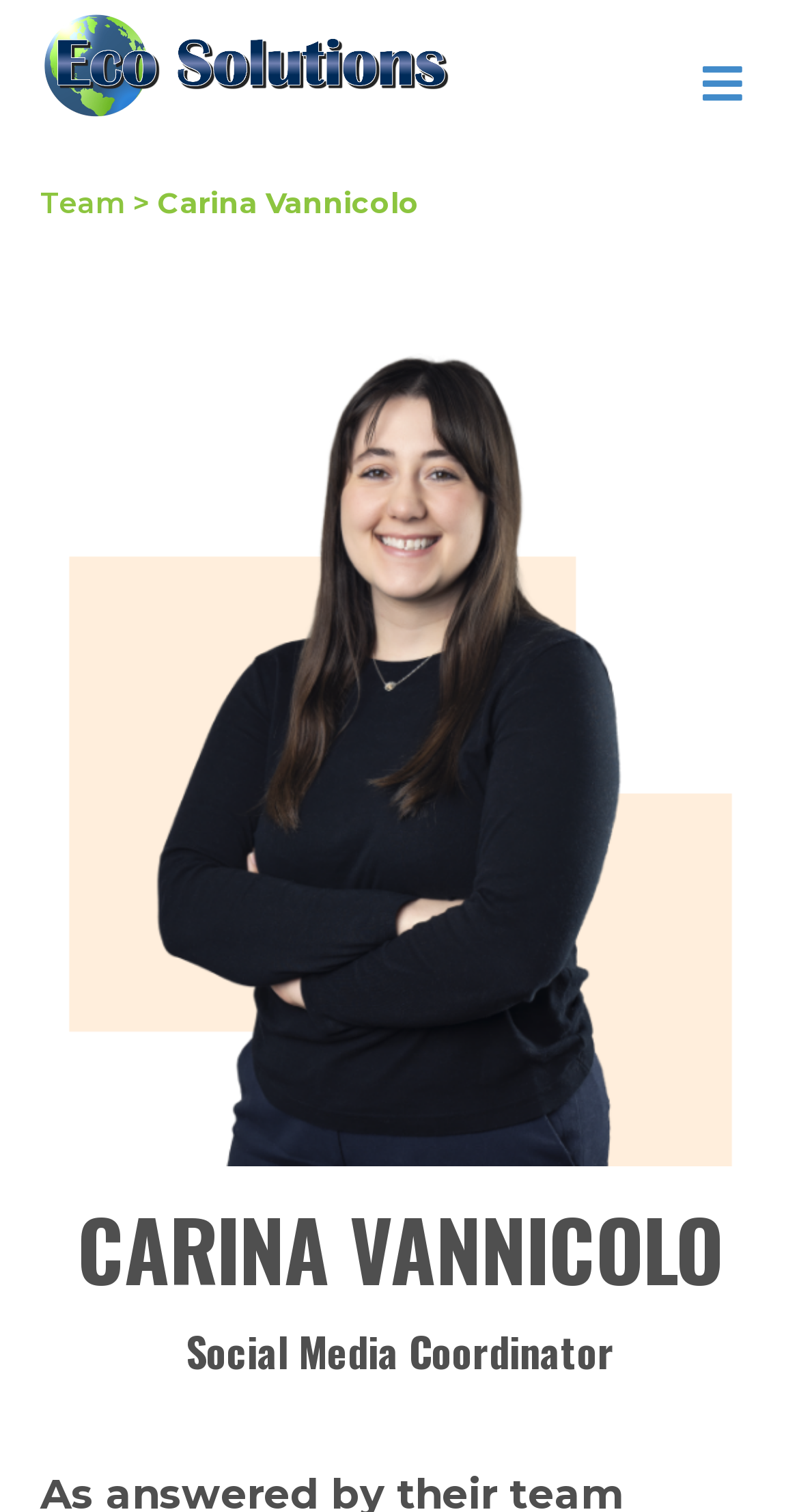Generate a thorough description of the webpage.

The webpage is titled "Carina - Eco Solutions" and appears to be a personal profile page. At the top left, there is a link and an image, both labeled "Eco Solutions", which suggests a logo or branding element. To the right of this, a "MENU" button is positioned. 

Below the logo, a prominent heading displays the name "CARINA VANNICOLO" in a large font size, followed by a smaller heading that describes her as a "Social Media Coordinator". 

Further down, there is a link to a "Team" page, accompanied by a greater-than symbol (>) and a text "Carina Vannicolo", which may indicate a brief description or introduction.